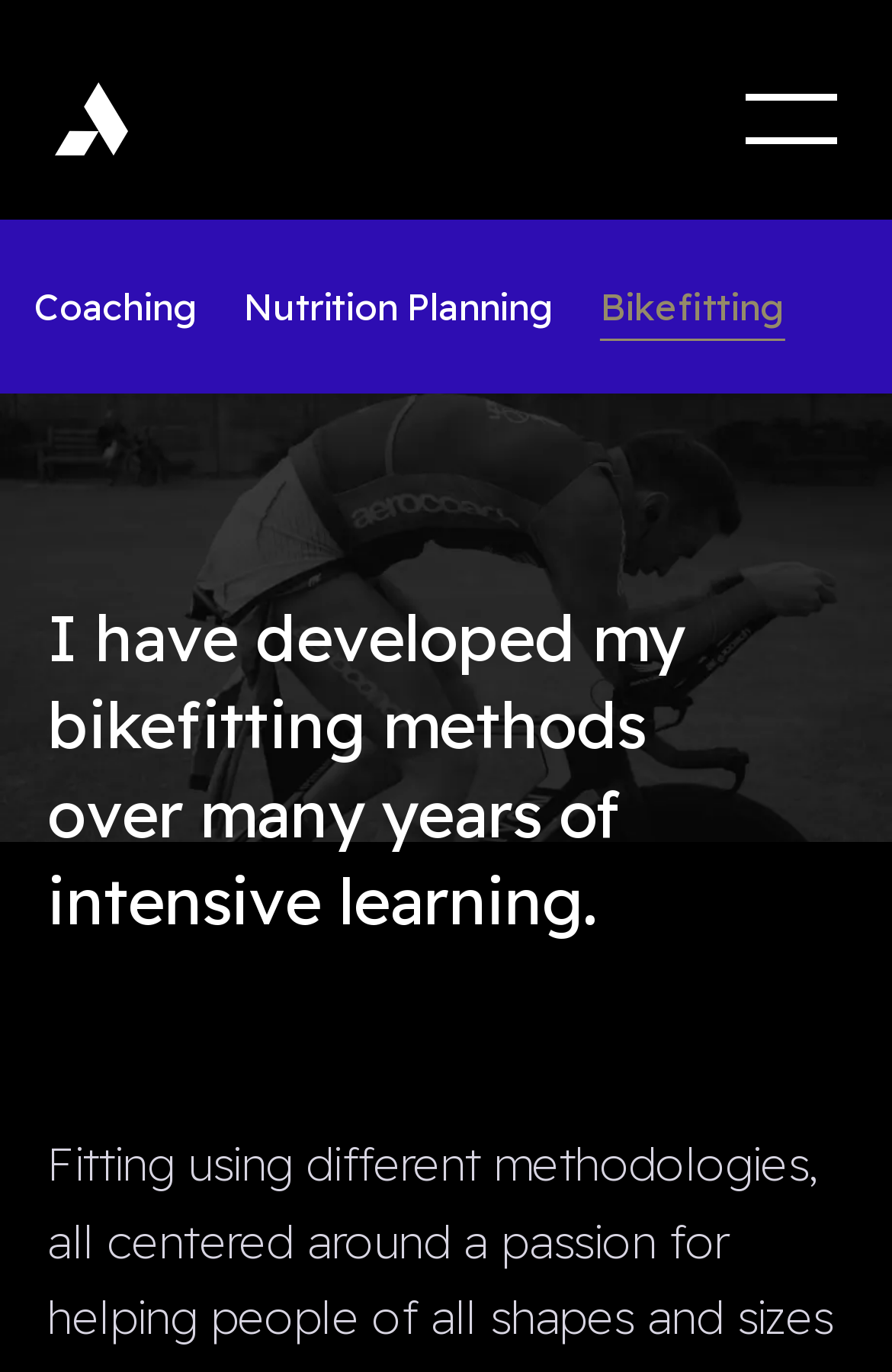Please predict the bounding box coordinates (top-left x, top-left y, bottom-right x, bottom-right y) for the UI element in the screenshot that fits the description: Coaching

[0.038, 0.207, 0.222, 0.24]